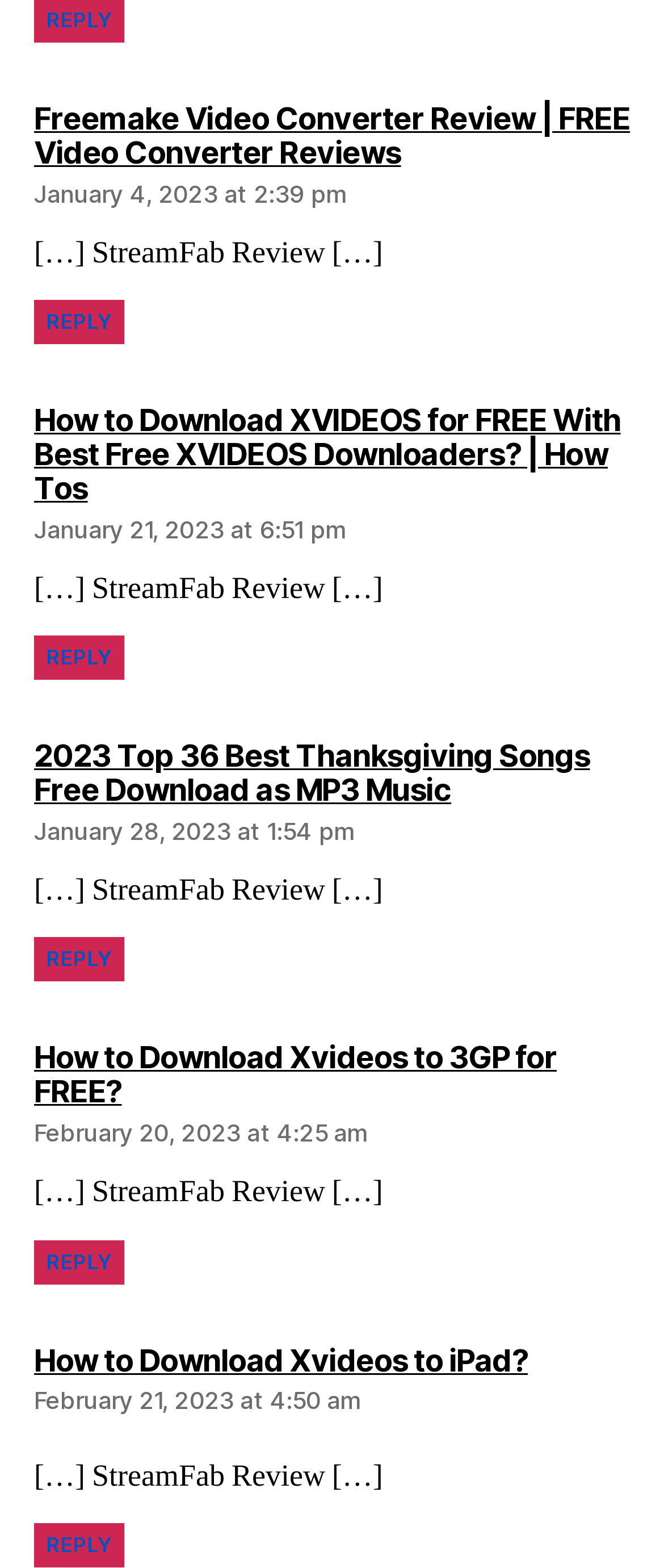Please specify the bounding box coordinates of the clickable section necessary to execute the following command: "Click on the 'Twitch' text".

[0.351, 0.018, 0.479, 0.043]